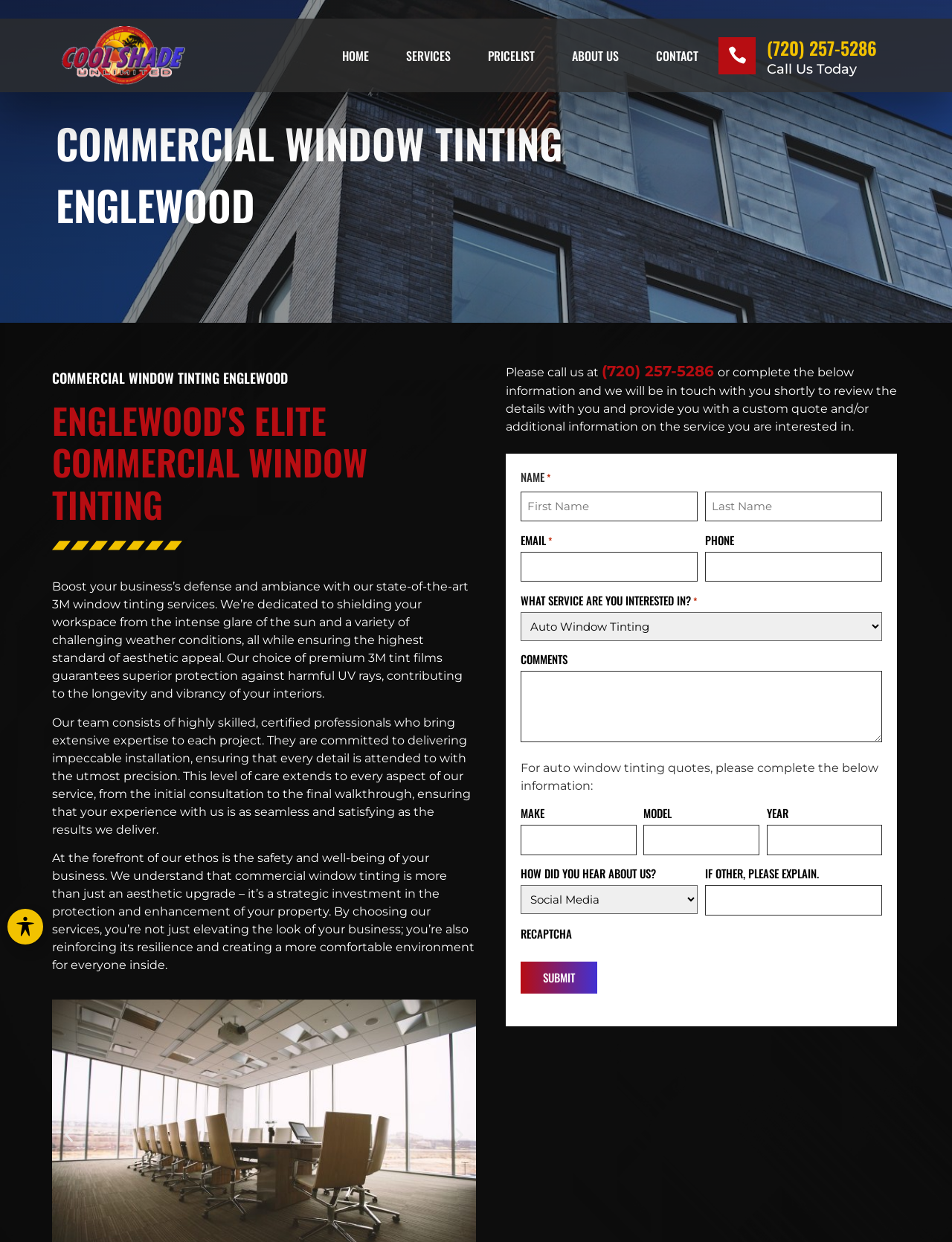Answer succinctly with a single word or phrase:
What is the company's phone number?

(720) 257-5286